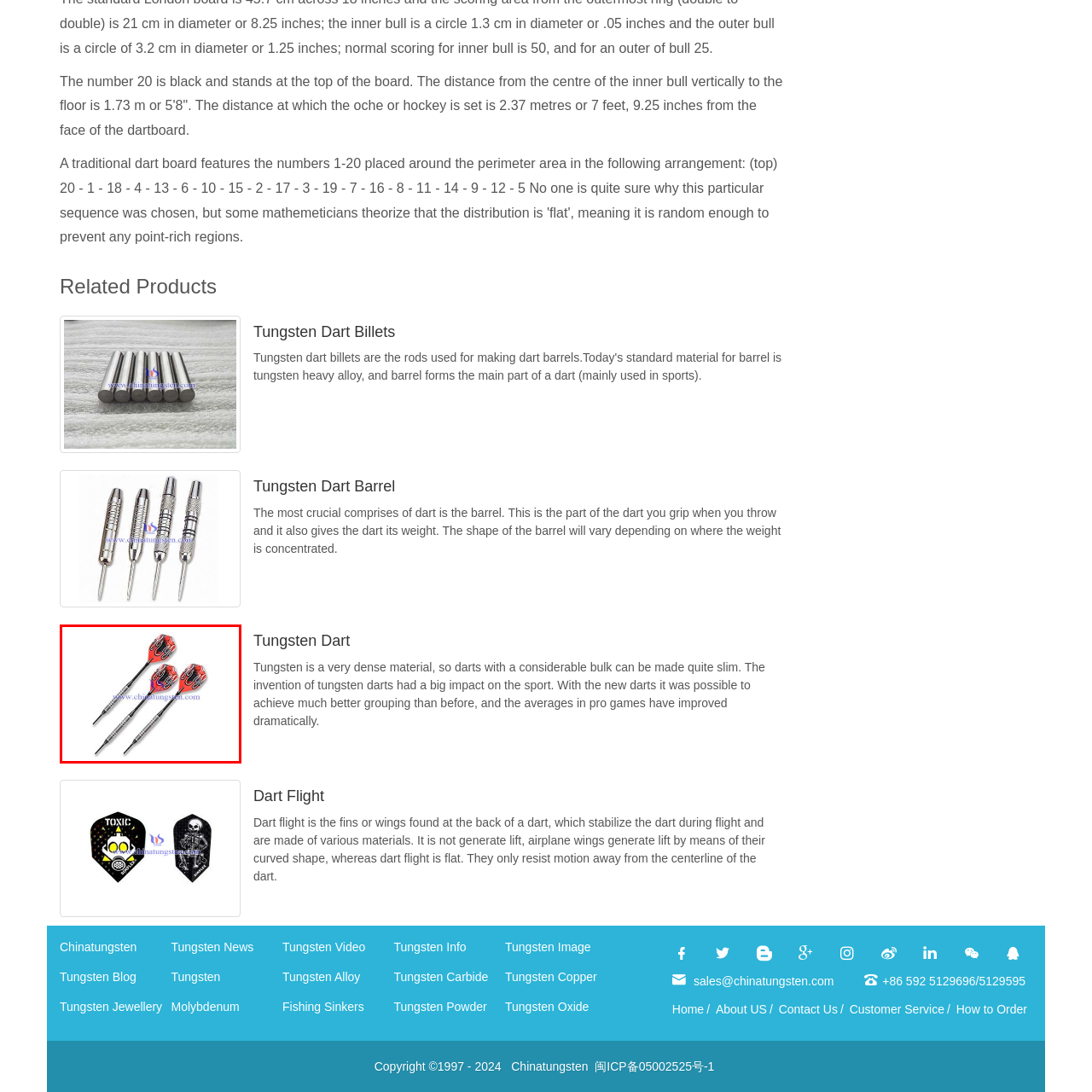Refer to the image within the red box and answer the question concisely with a single word or phrase: What is the color of the flights on the darts?

Red